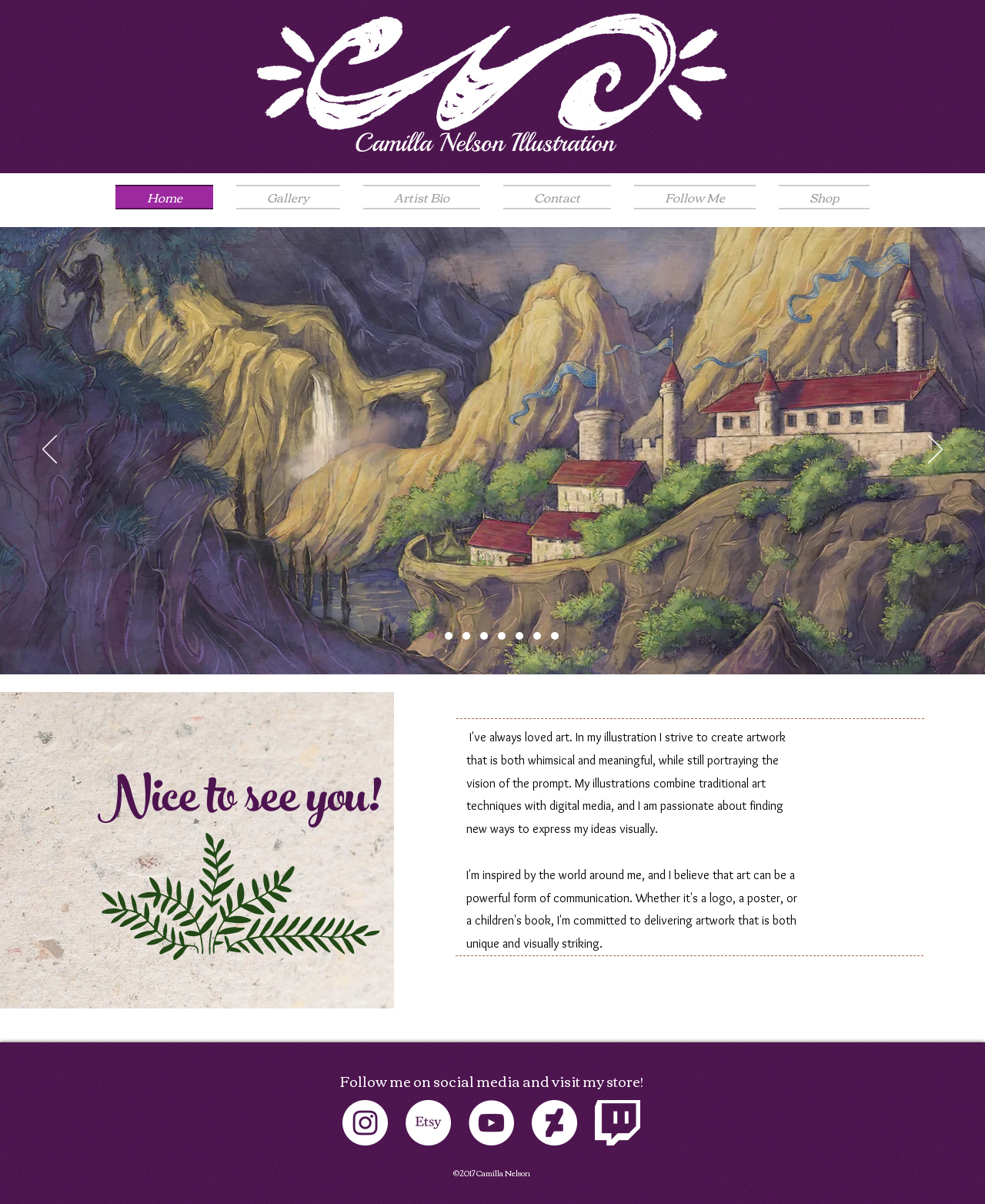Determine the bounding box coordinates of the region to click in order to accomplish the following instruction: "View the previous slide". Provide the coordinates as four float numbers between 0 and 1, specifically [left, top, right, bottom].

[0.043, 0.362, 0.058, 0.387]